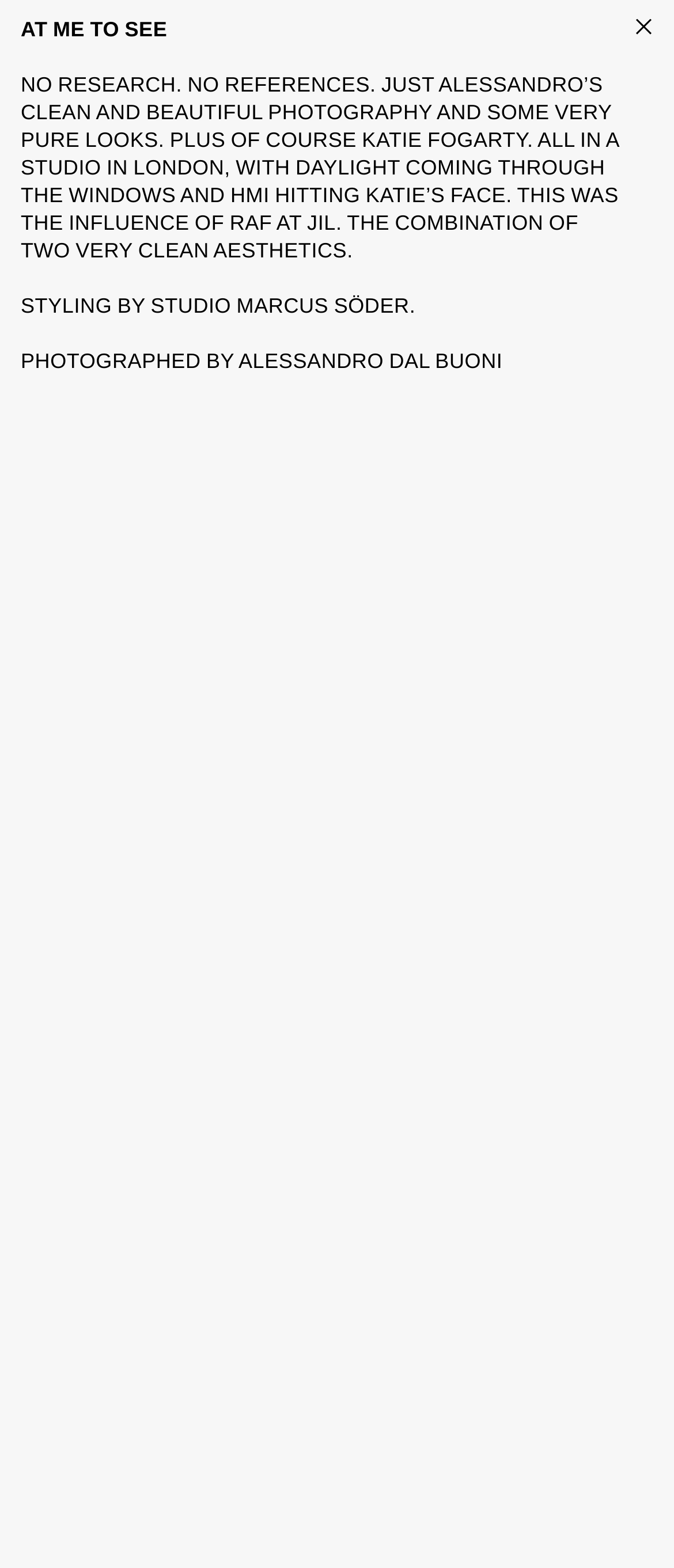Identify and provide the text content of the webpage's primary headline.

AT ME TO SEE